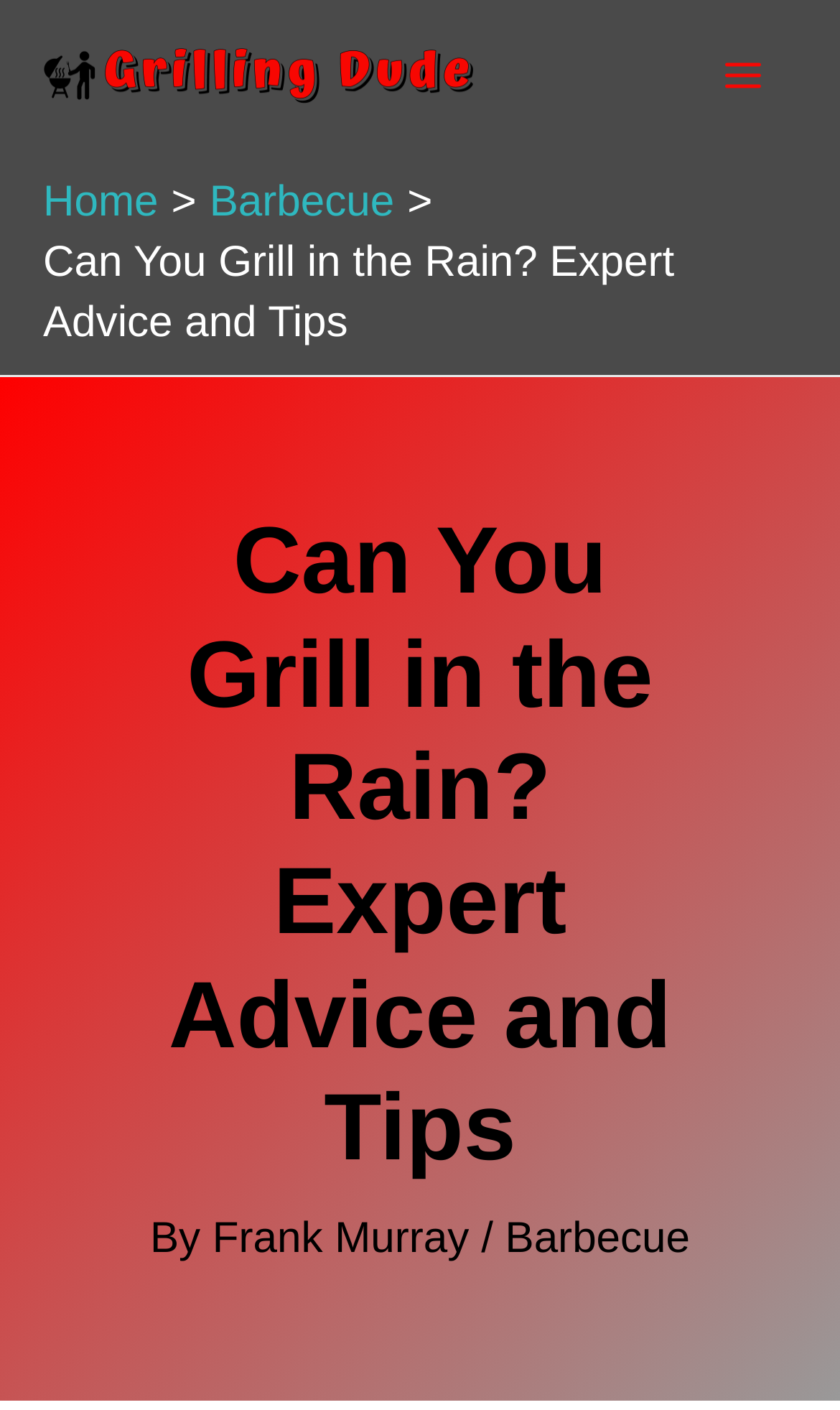Determine the heading of the webpage and extract its text content.

Can You Grill in the Rain? Expert Advice and Tips